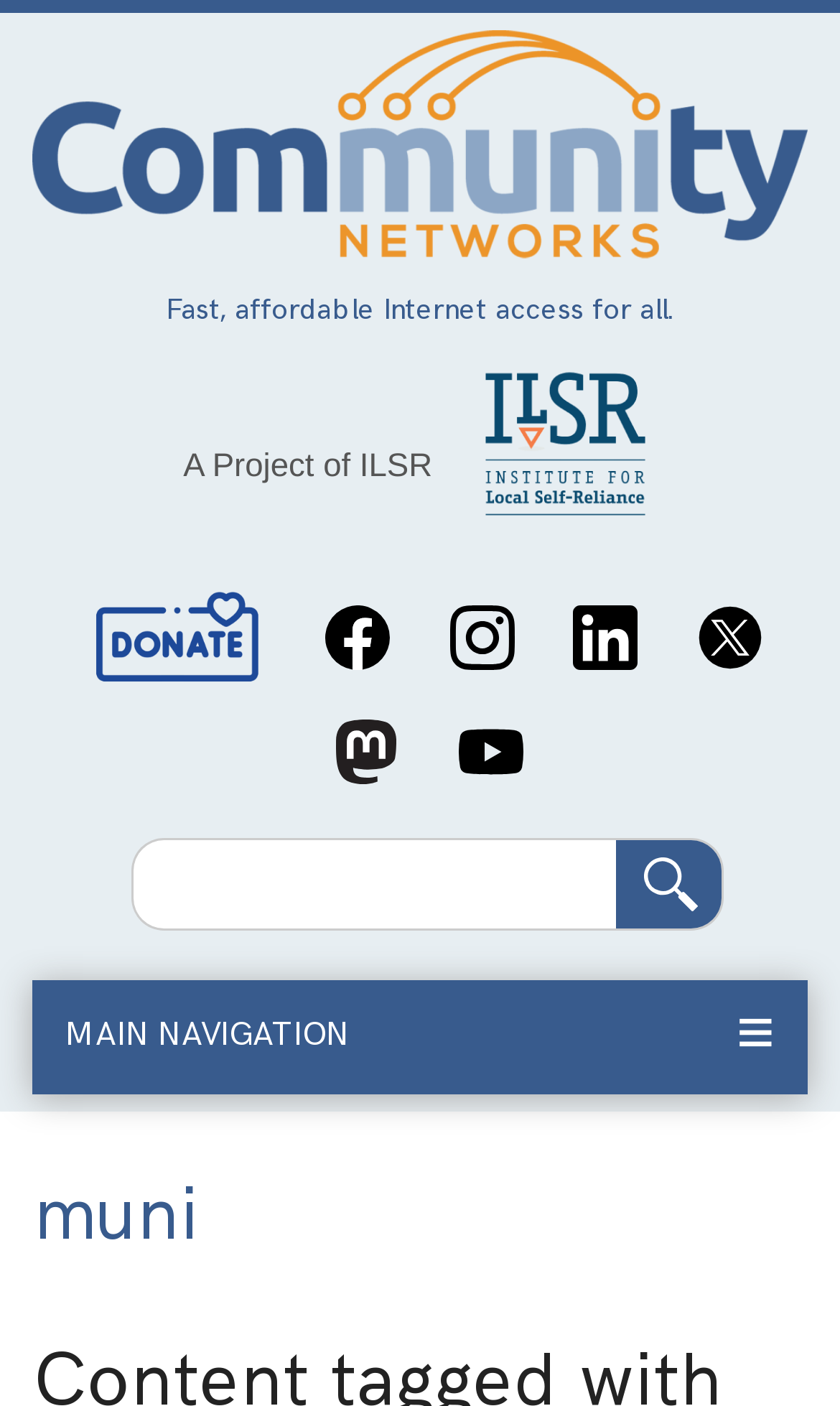Specify the bounding box coordinates of the element's region that should be clicked to achieve the following instruction: "Search for something". The bounding box coordinates consist of four float numbers between 0 and 1, in the format [left, top, right, bottom].

[0.157, 0.596, 0.734, 0.662]